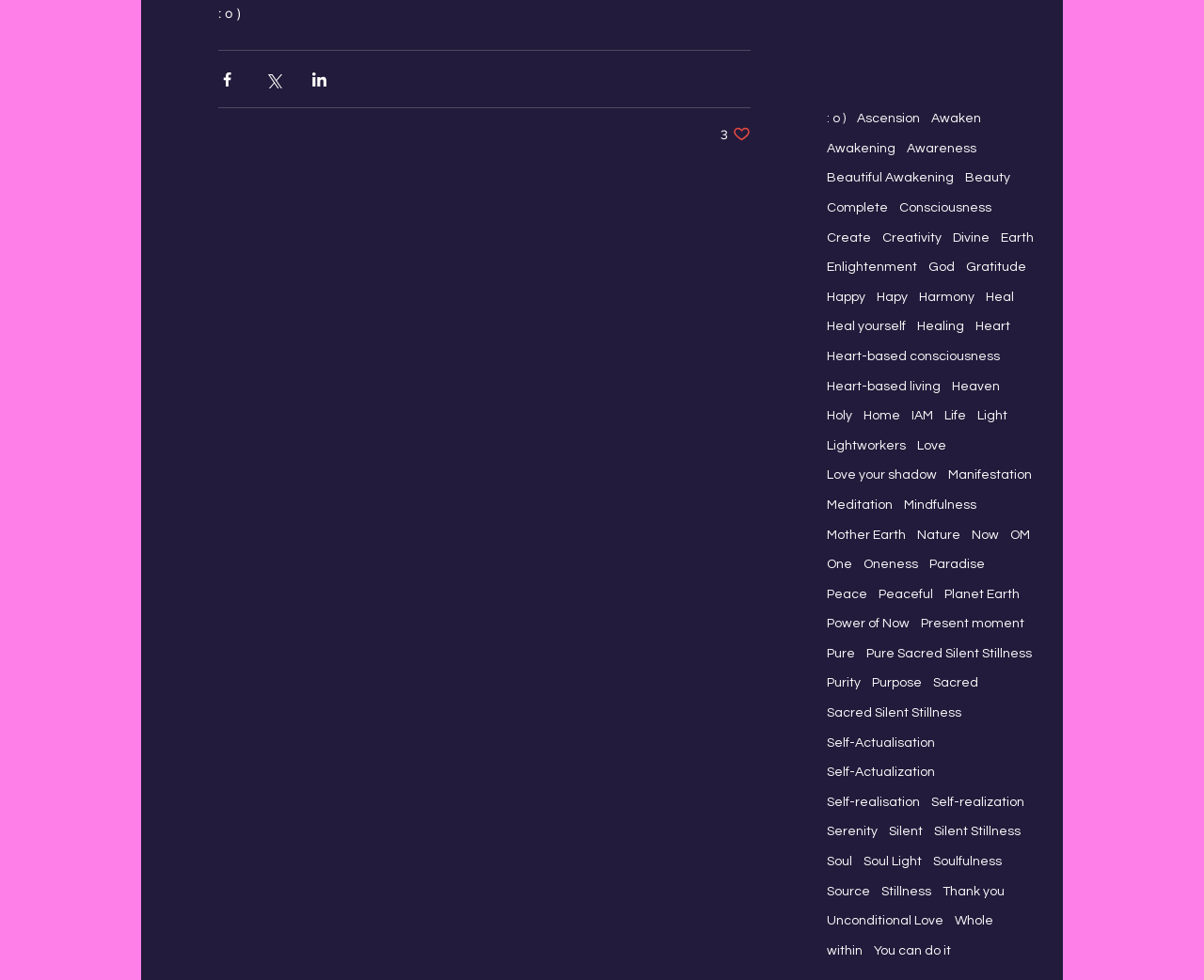What is the theme of the webpage?
Look at the screenshot and respond with one word or a short phrase.

Spiritual growth